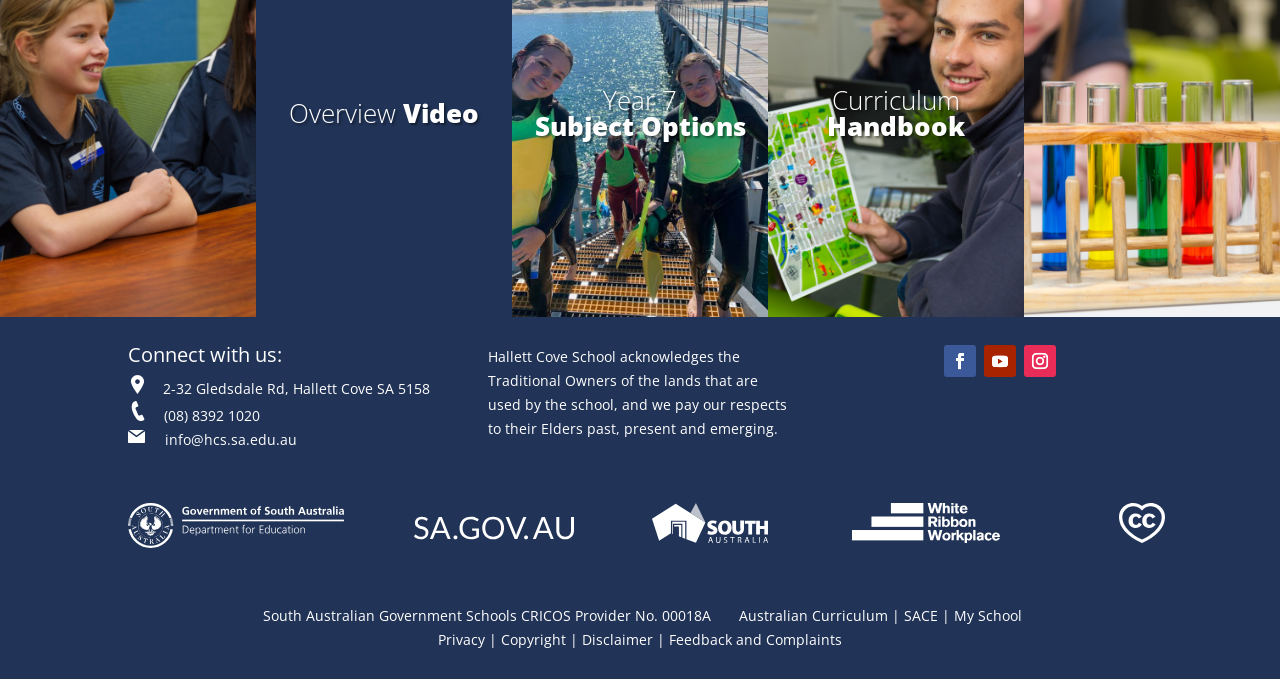What is the title of the first video?
Carefully analyze the image and provide a thorough answer to the question.

The first video is titled 'Overview Video' as indicated by the heading element with bounding box coordinates [0.2, 0.147, 0.4, 0.185] and OCR text 'Overview Video'.